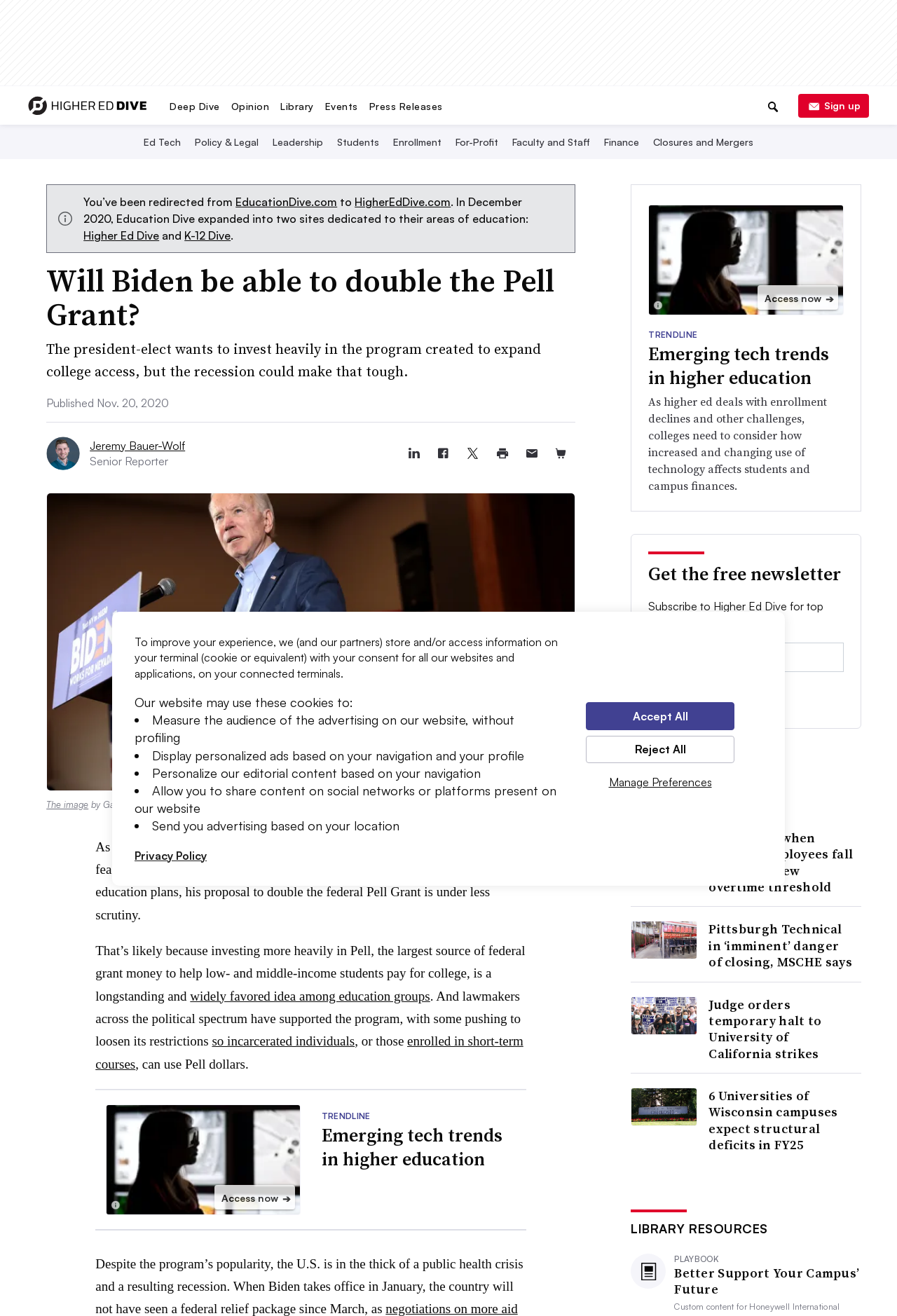Determine the bounding box coordinates of the clickable region to execute the instruction: "Read the article about Will Biden be able to double the Pell Grant". The coordinates should be four float numbers between 0 and 1, denoted as [left, top, right, bottom].

[0.052, 0.201, 0.642, 0.252]